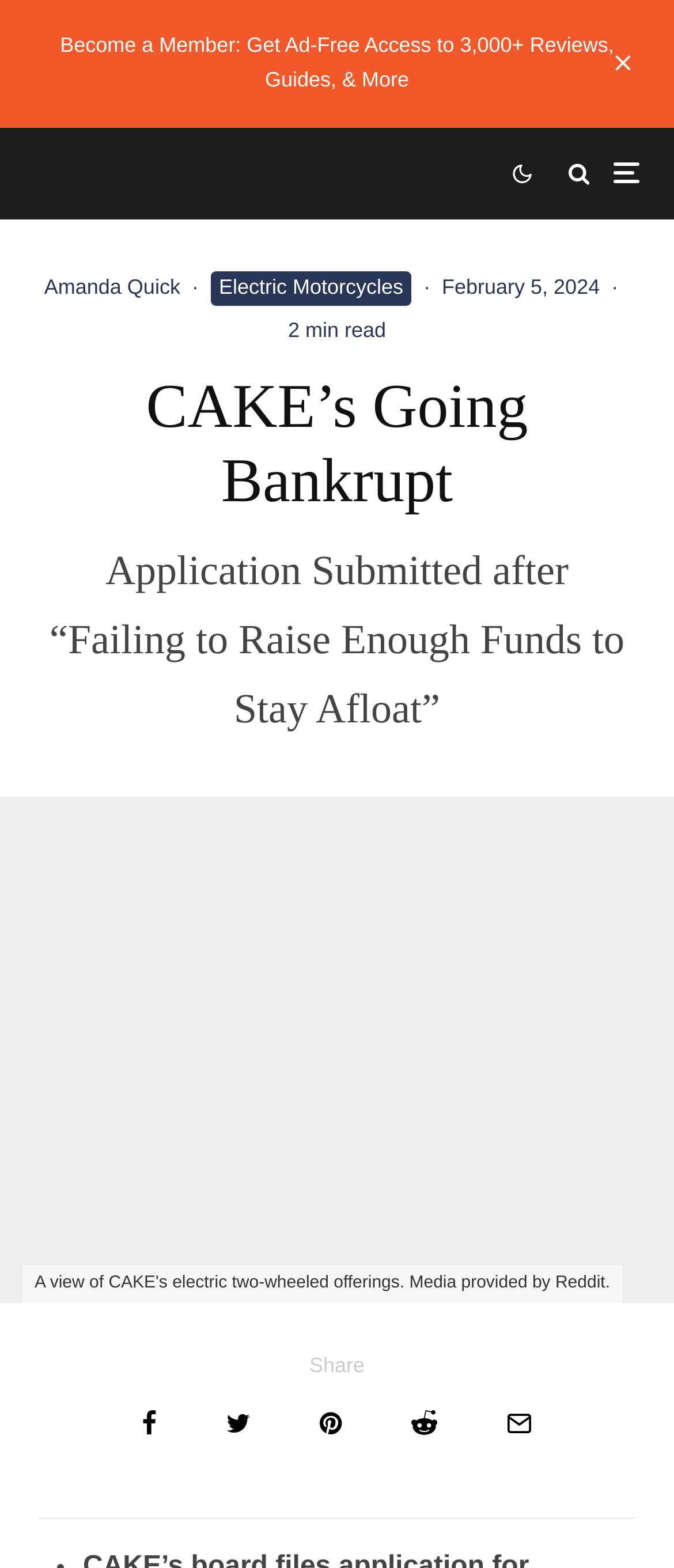Provide a comprehensive description of the webpage.

The webpage appears to be an article about CAKE, a company that is filing for bankruptcy. At the top of the page, there is a navigation menu with links to become a member, as well as several social media icons. Below the navigation menu, there is a section with links to the author, Amanda Quick, and categories such as Electric Motorcycles.

The main article title, "CAKE's Going Bankrupt", is prominently displayed in a large font, followed by a subtitle that reads "Application Submitted after 'Failing to Raise Enough Funds to Stay Afloat'". The article text is divided into paragraphs, with a "2 min read" indicator suggesting the estimated time it takes to read the article.

At the bottom of the article, there are social media sharing links, including Share, Tweet, Pin, Submit, and Email, allowing readers to easily share the article on various platforms.